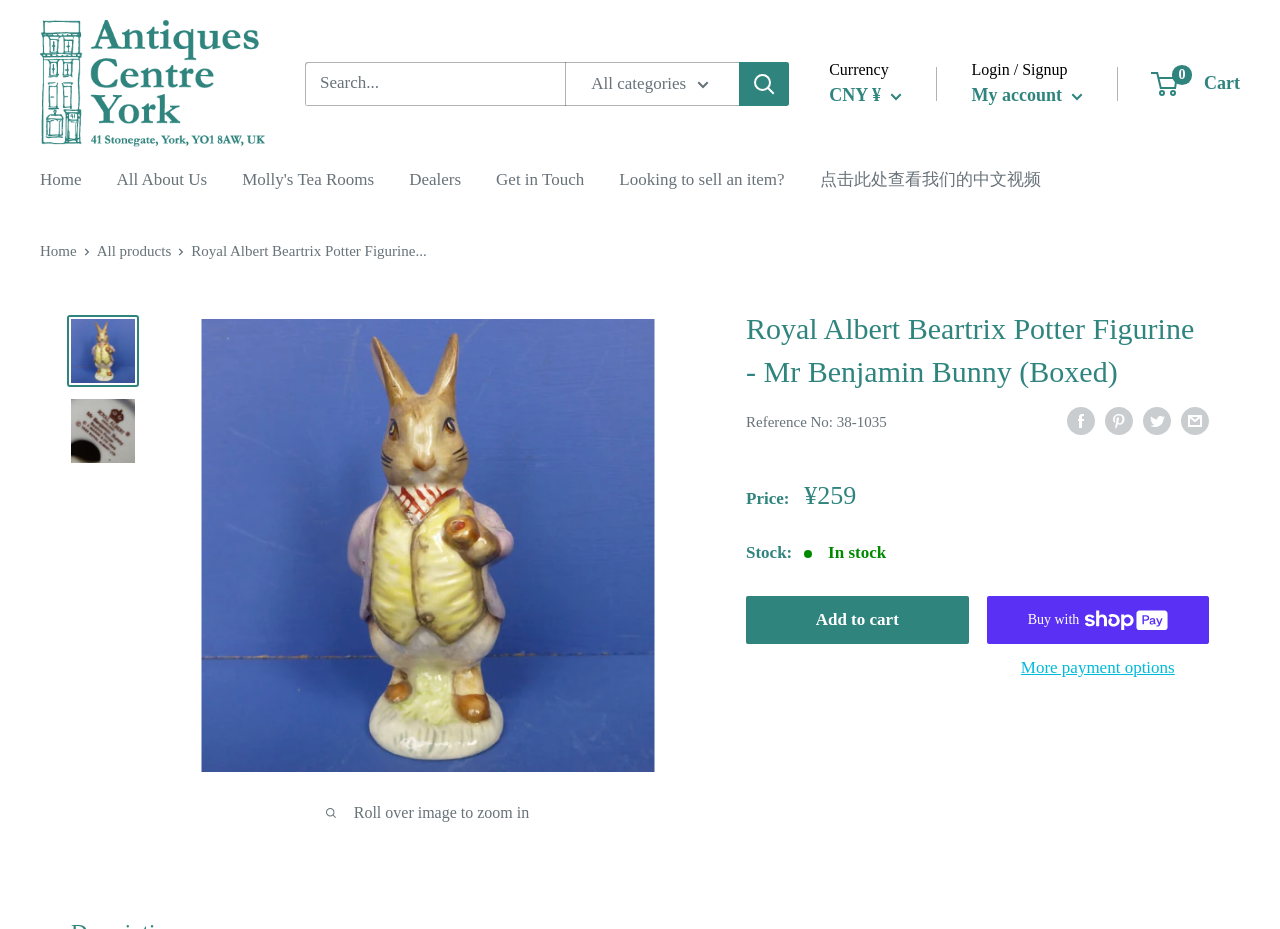Provide the bounding box coordinates of the UI element this sentence describes: "All products".

[0.076, 0.261, 0.134, 0.279]